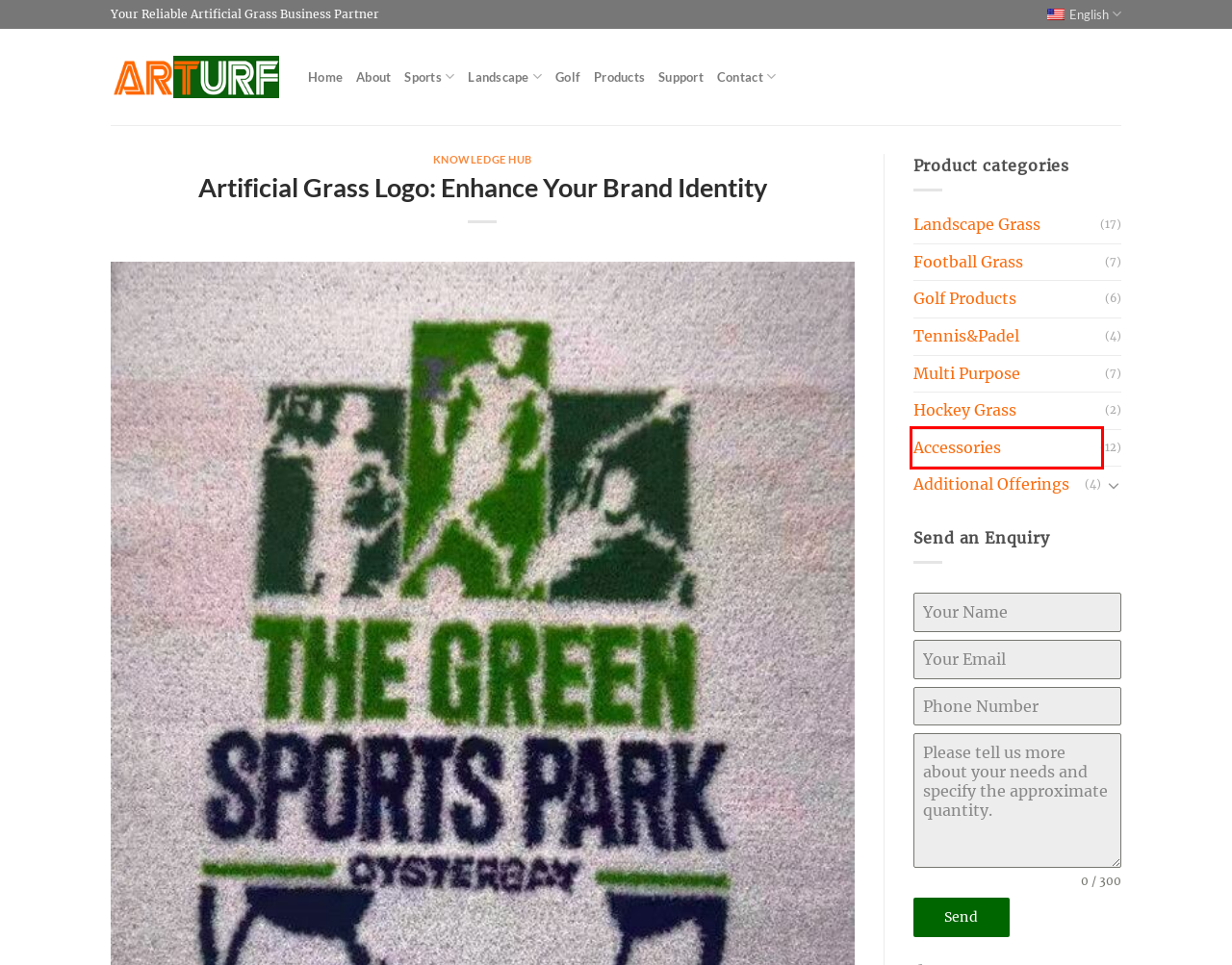Examine the screenshot of the webpage, noting the red bounding box around a UI element. Pick the webpage description that best matches the new page after the element in the red bounding box is clicked. Here are the candidates:
A. Multi-Purpose Artificial Grass for a Variety of Sports
B. Request Artificial Grass Prices, Cost and Free Samples
C. High-Performance Artificial Turf For Hockey
D. Synthetic Grass for Golf-Putting Greens, Tee Grass, Hitting Mat
E. High-Performance Artificial Turf for Sports: Elevate Your Game
F. Artificial Grass Installation Accessories and Tools
G. Football Turf: Infill or Non-Infill Options
H. Additional Offerings Archives - Leading Artificial Grass Manufacturer in China

F